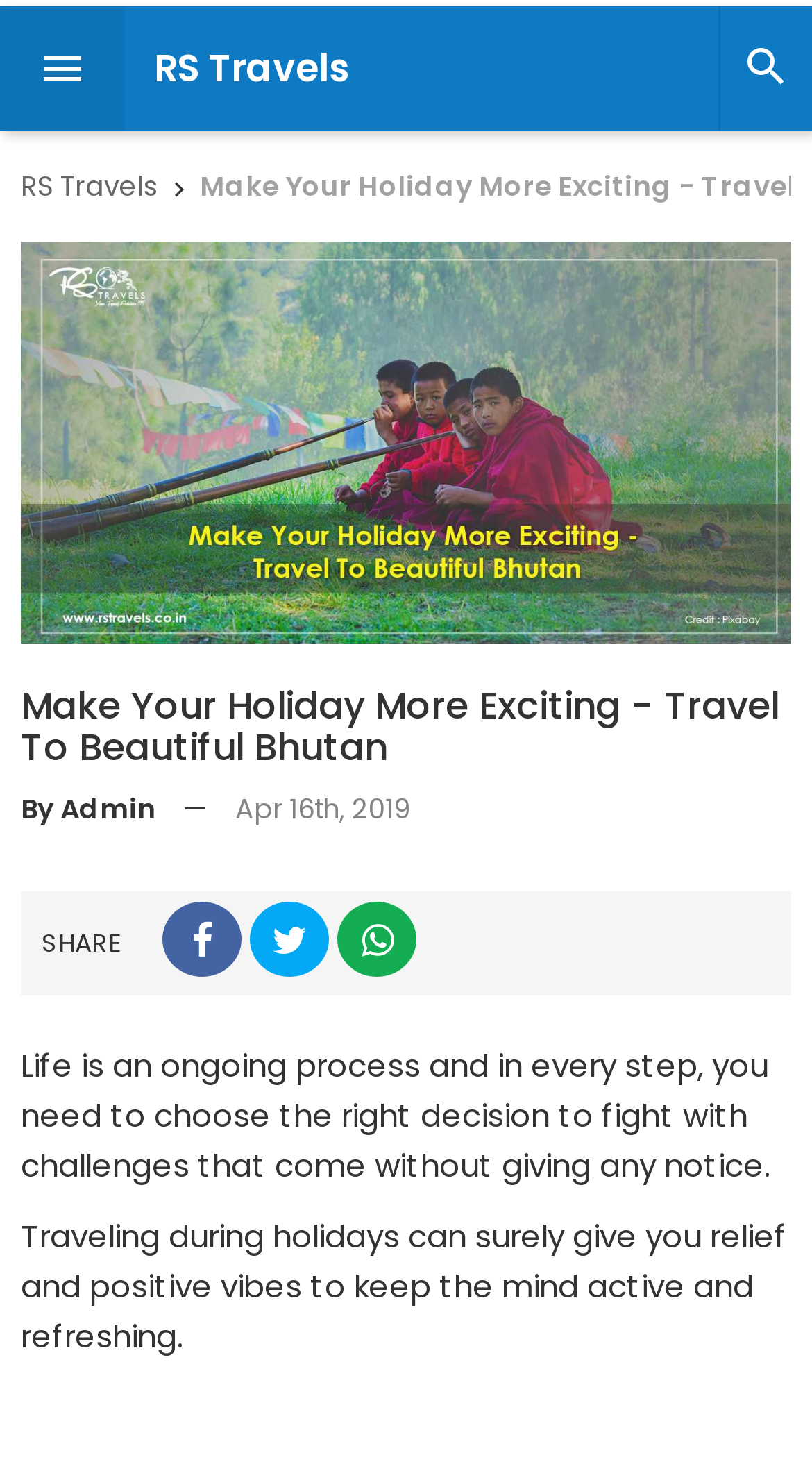From the details in the image, provide a thorough response to the question: What is the date of the article?

The date of the article can be found below the heading, where it says 'By Admin — Apr 16th, 2019'.